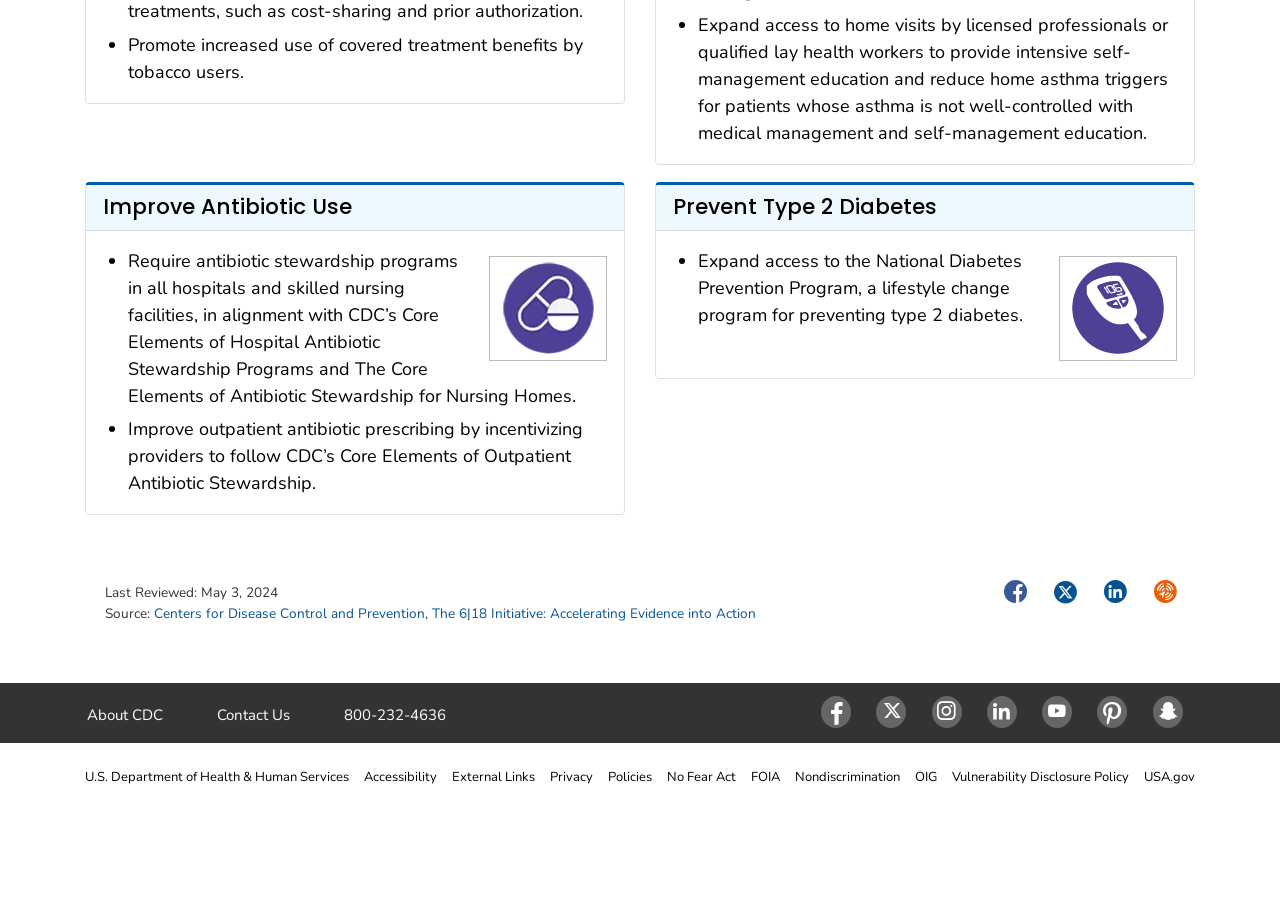What is the main topic of this webpage?
From the image, respond using a single word or phrase.

Healthcare